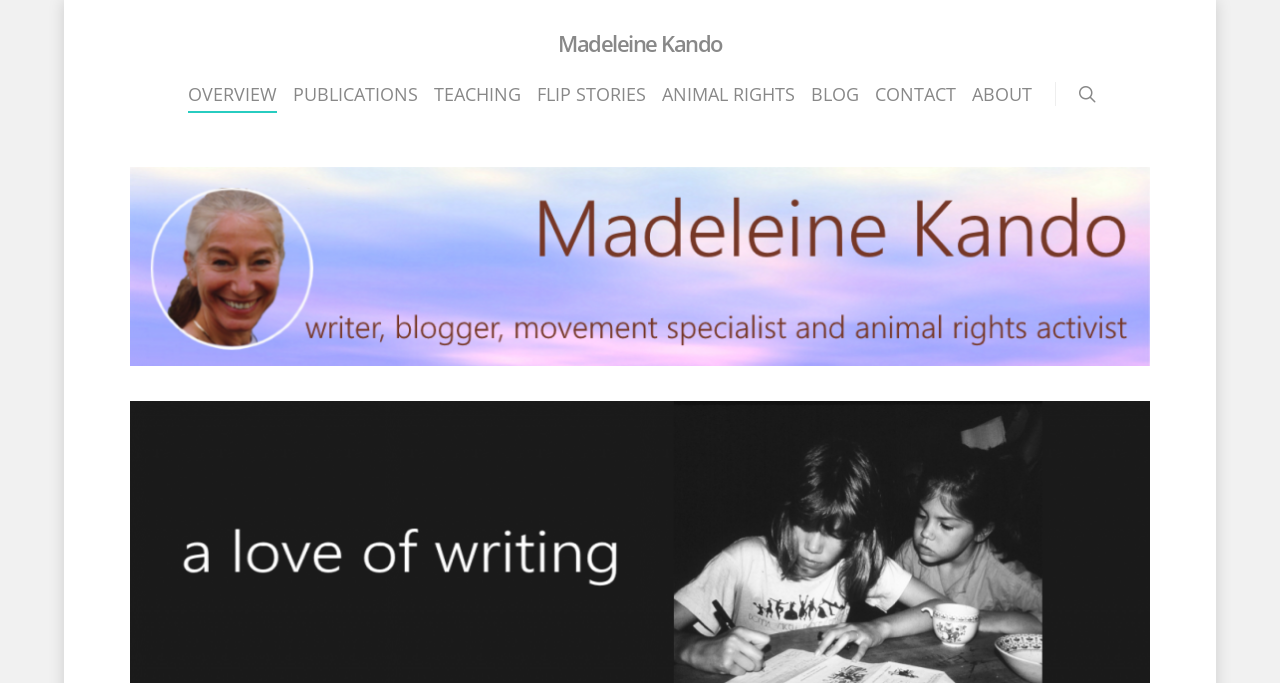Answer the question in one word or a short phrase:
What is the logo of the website?

Logo-Madeleine Kando